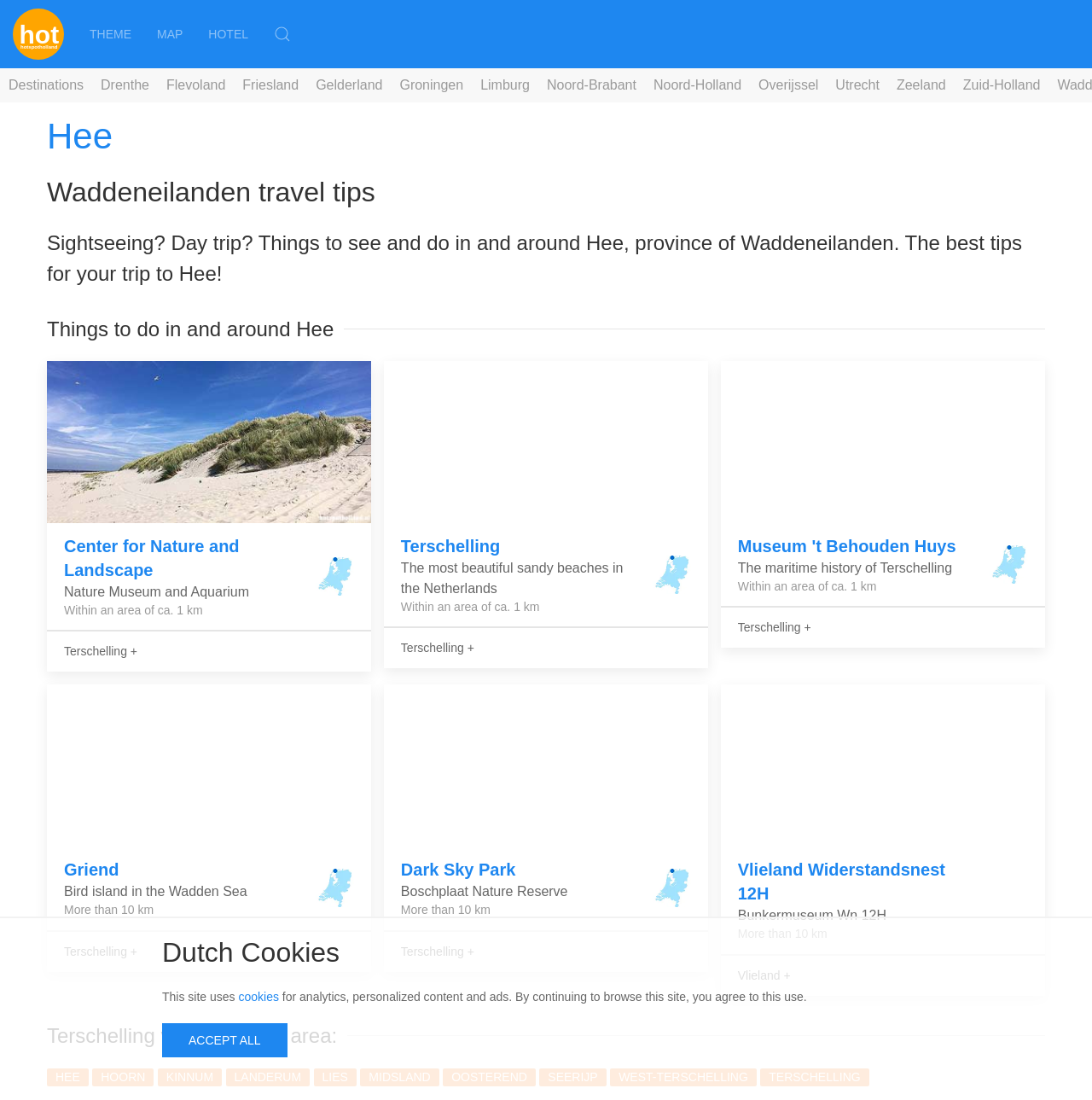Identify the bounding box of the UI component described as: "Terschelling".

[0.704, 0.973, 0.788, 0.986]